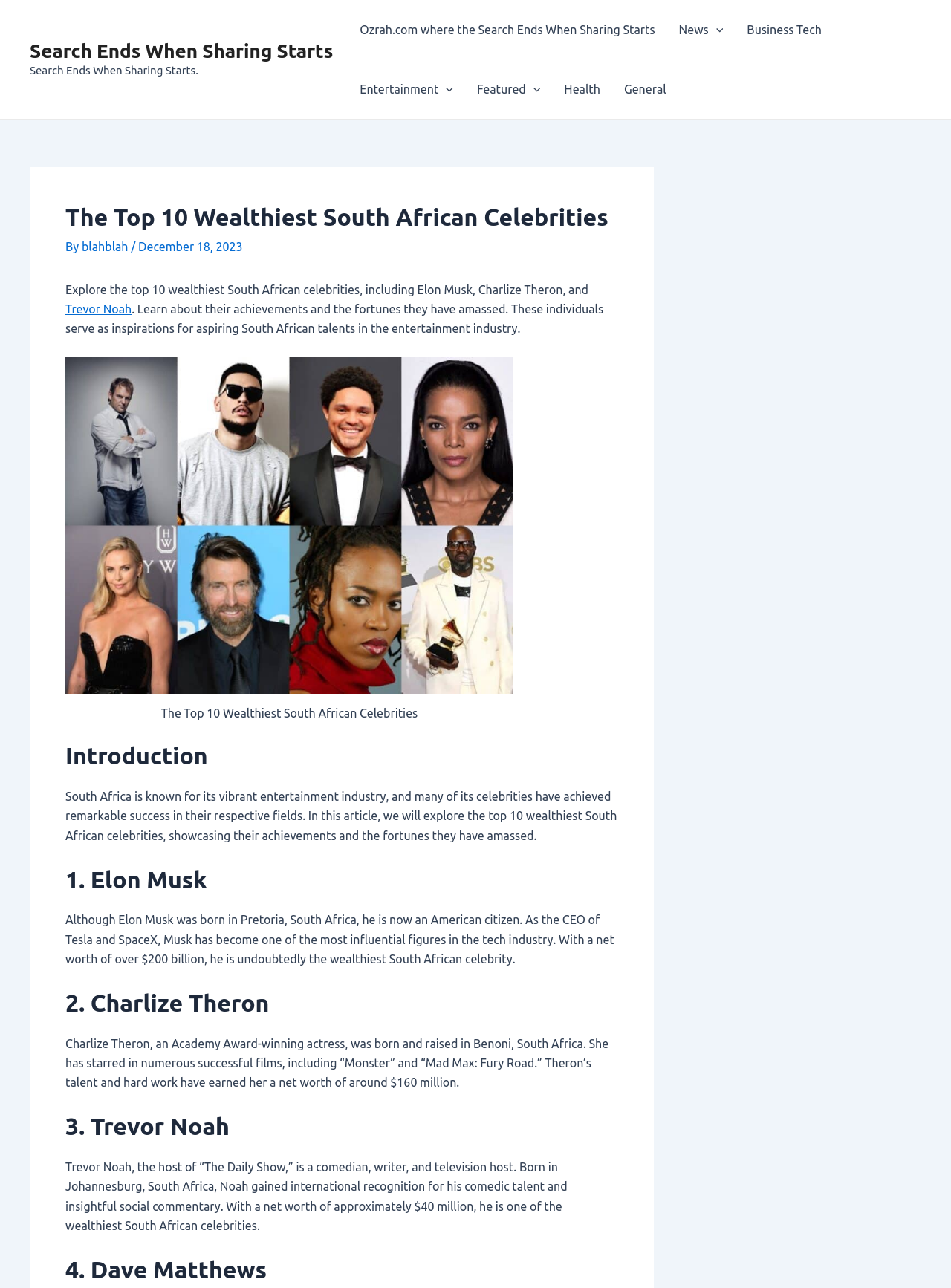Please specify the bounding box coordinates of the region to click in order to perform the following instruction: "Explore the 'Business Tech' section".

[0.773, 0.0, 0.876, 0.046]